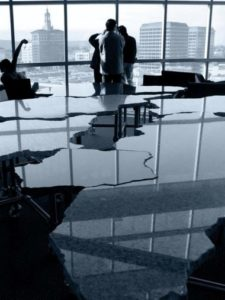What is the mood of the figures in the image?
Based on the image, please offer an in-depth response to the question.

The figures in the image are silhouetted against the light, suggesting that they are engaged in a serious and intense discussion, which implies a sense of collaboration and strategic planning.